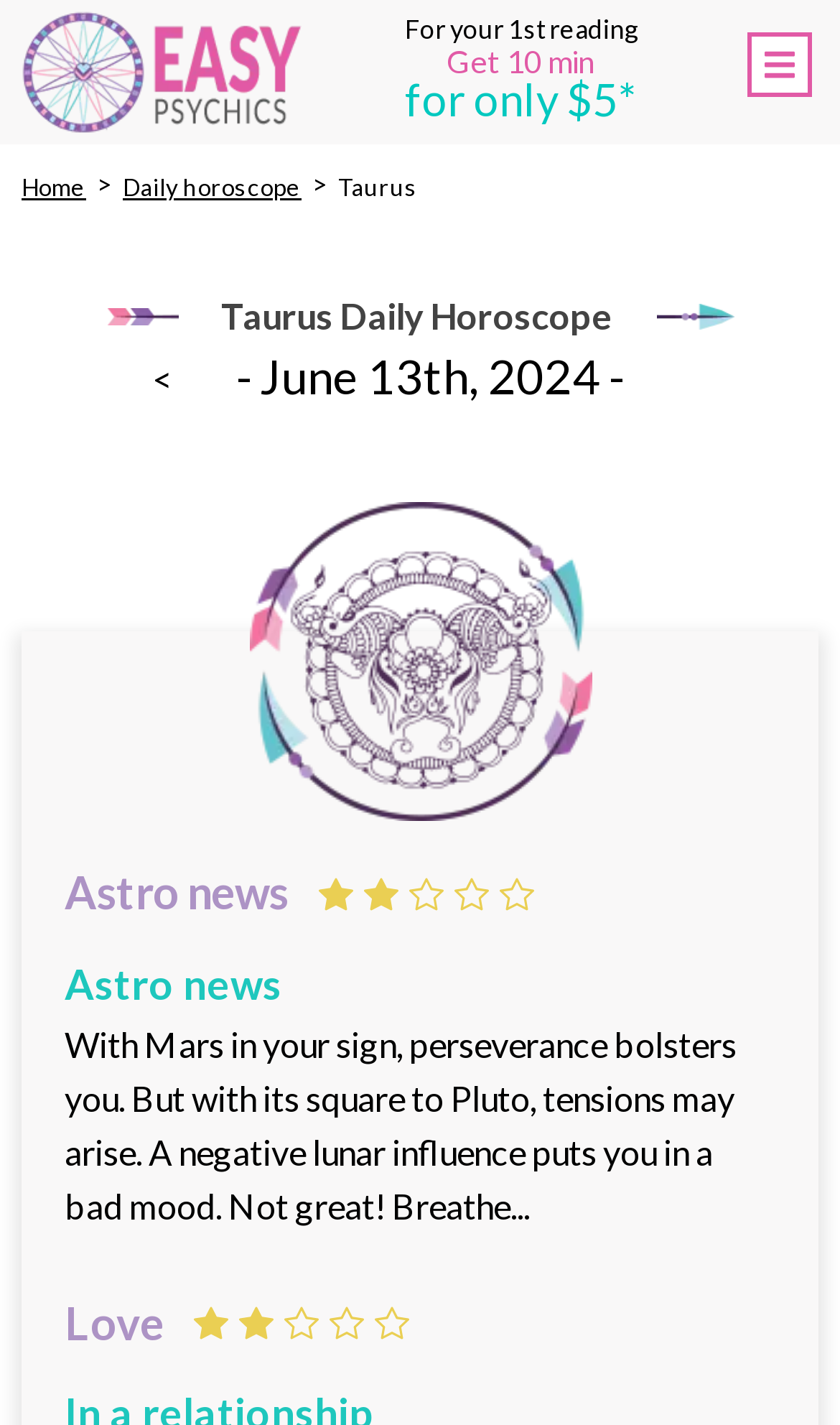Write an elaborate caption that captures the essence of the webpage.

This webpage is dedicated to the daily horoscope for Taurus, specifically for June 13th, 2024. At the top left corner, there is a link to "Online psychics by phone and live chat" accompanied by an image. Next to it, there is a promotional link offering 10 minutes of reading for $5. 

On the top right side, there is a navigation menu with links to "Home" and "Daily horoscope". The title "Taurus Daily Horoscope" is prominently displayed in the middle, with a left and right arrow on either side, suggesting that users can navigate to previous or next horoscopes.

Below the title, there is a heading indicating the date "- June 13th, 2024 -". An image of the zodiac sign Taurus is placed nearby. The main content of the webpage is divided into sections, with headings "Astro news" and "Love". 

Under "Astro news", there are five small images arranged horizontally, followed by a brief paragraph describing the daily horoscope, which mentions the effects of Mars, Pluto, and lunar influence on the user's mood. 

The "Love" section is located at the bottom of the page, accompanied by five small images arranged horizontally, similar to the "Astro news" section.